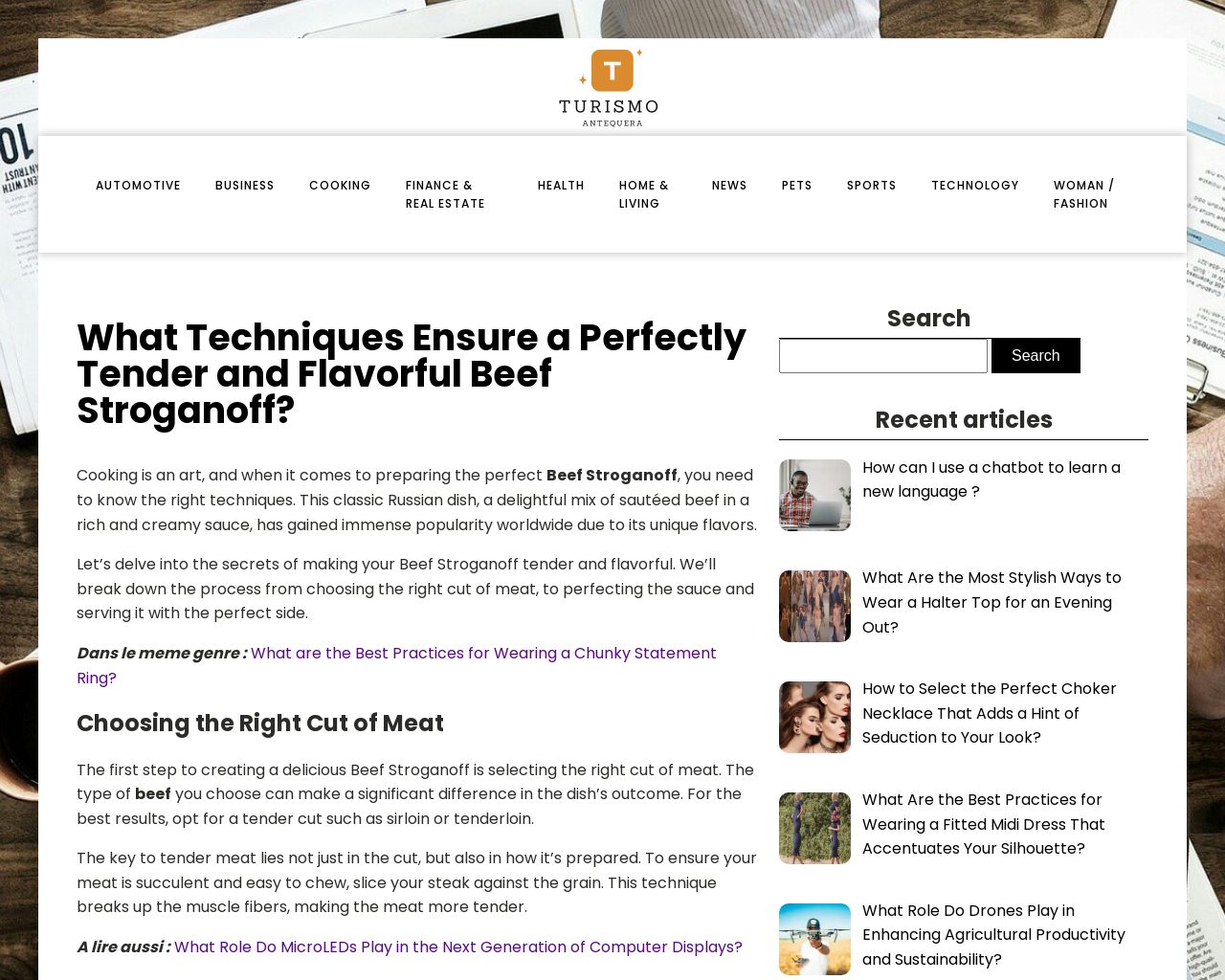Given the webpage screenshot and the description, determine the bounding box coordinates (top-left x, top-left y, bottom-right x, bottom-right y) that define the location of the UI element matching this description: woman / fashion

[0.846, 0.16, 0.936, 0.237]